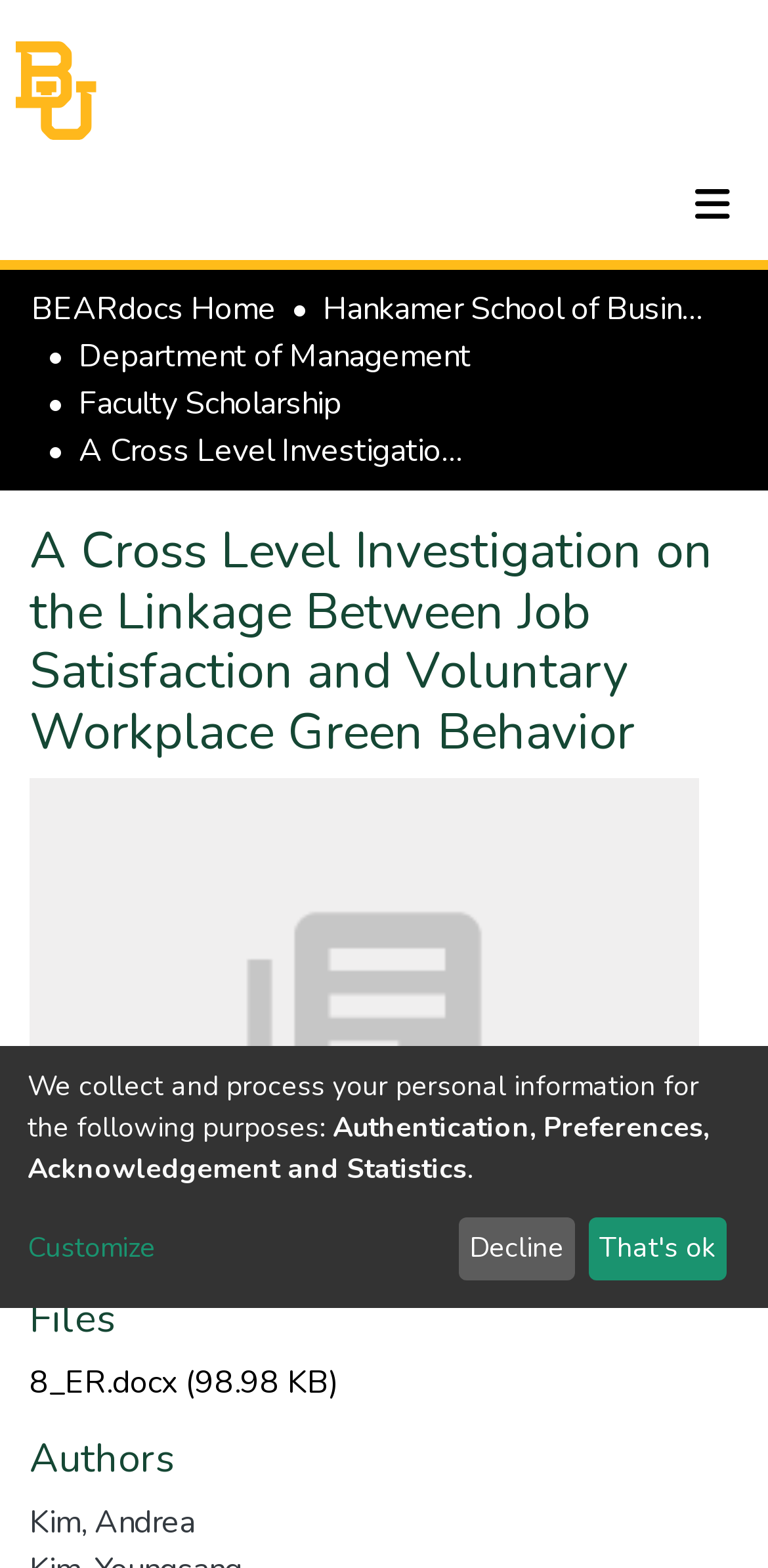Respond to the following query with just one word or a short phrase: 
What is the name of the author?

Kim, Andrea